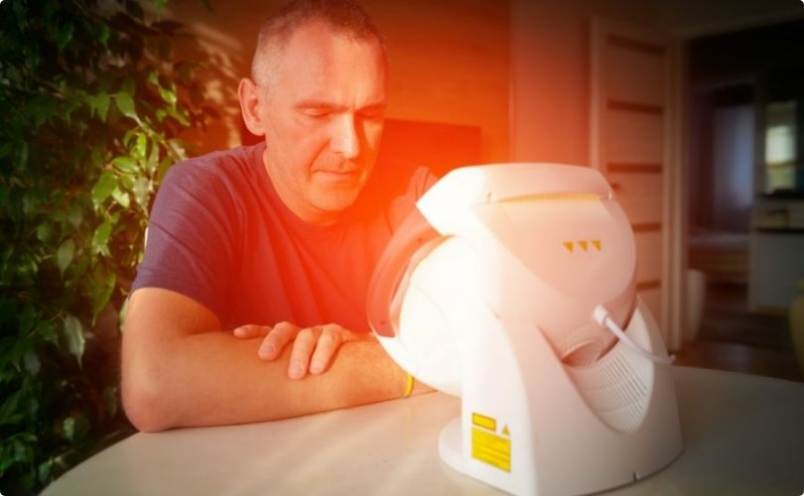What is the man trying to counteract?
Please answer the question with as much detail as possible using the screenshot.

The caption states that the man is using light therapy to counteract the effects of reduced natural light during darker months, which is a common treatment for Seasonal Affective Disorder (SAD).